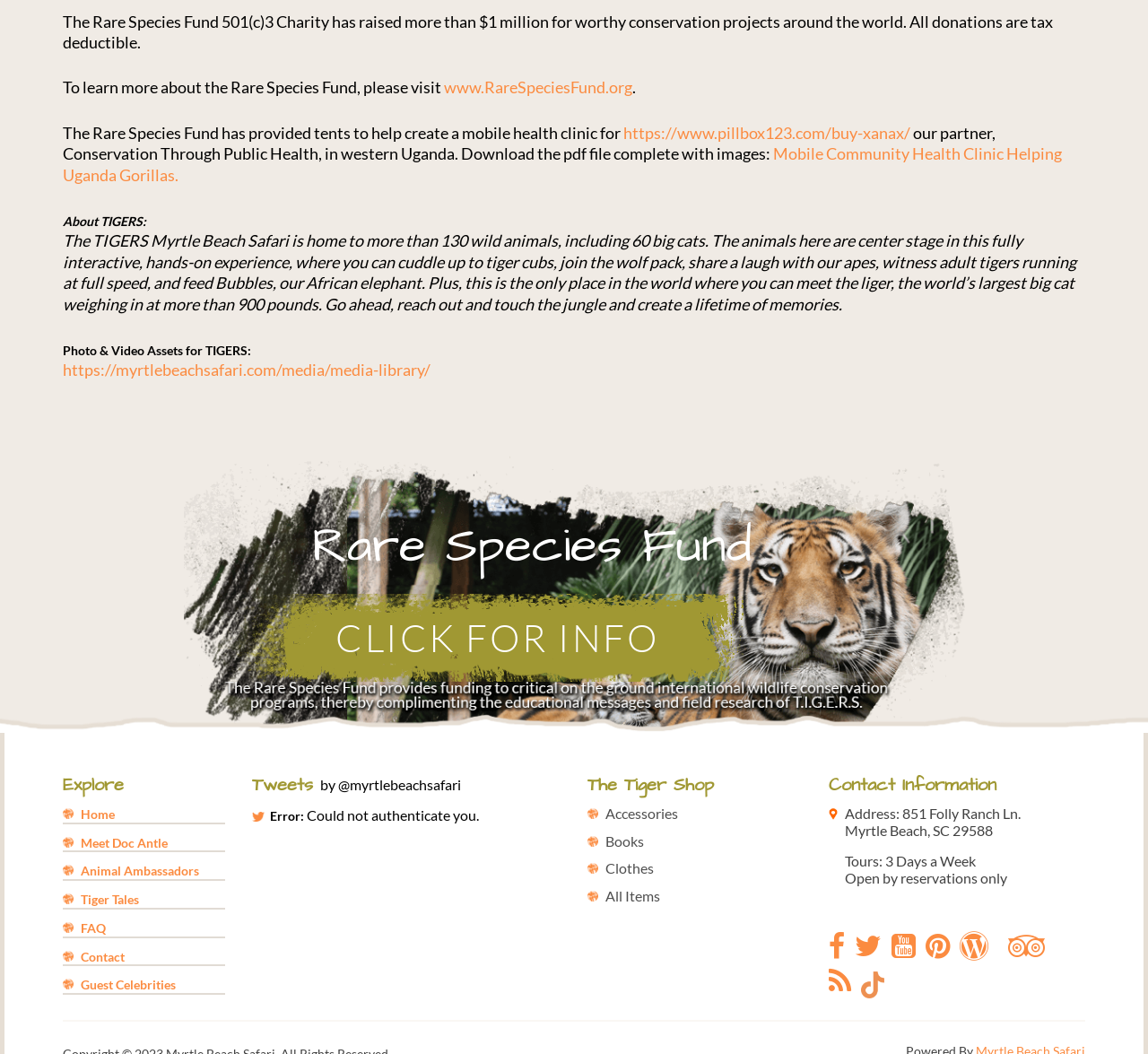Identify the bounding box for the element characterized by the following description: "title="Facebook"".

[0.722, 0.88, 0.736, 0.919]